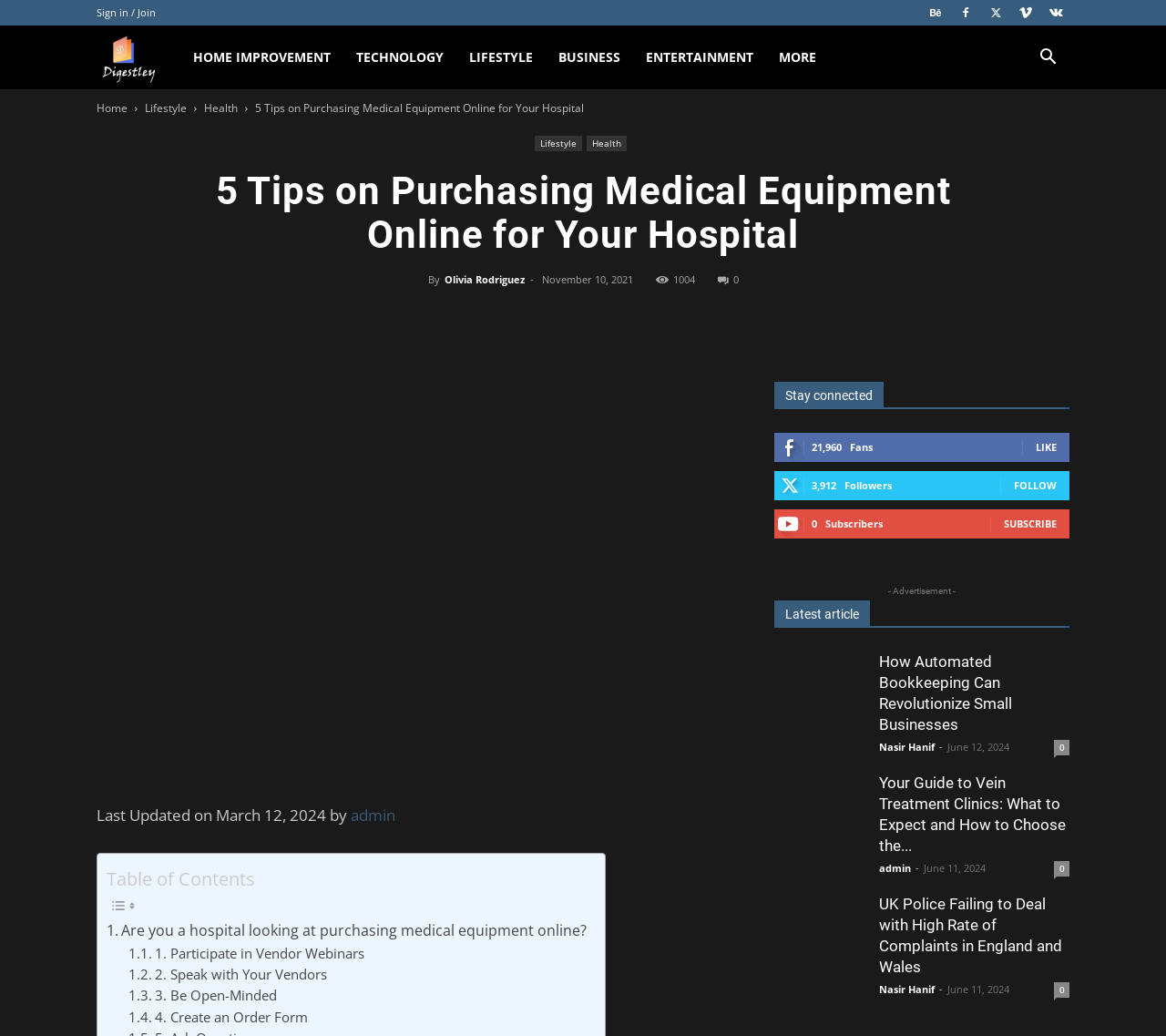Please determine the bounding box coordinates, formatted as (top-left x, top-left y, bottom-right x, bottom-right y), with all values as floating point numbers between 0 and 1. Identify the bounding box of the region described as: Olivia Rodriguez

[0.381, 0.263, 0.45, 0.276]